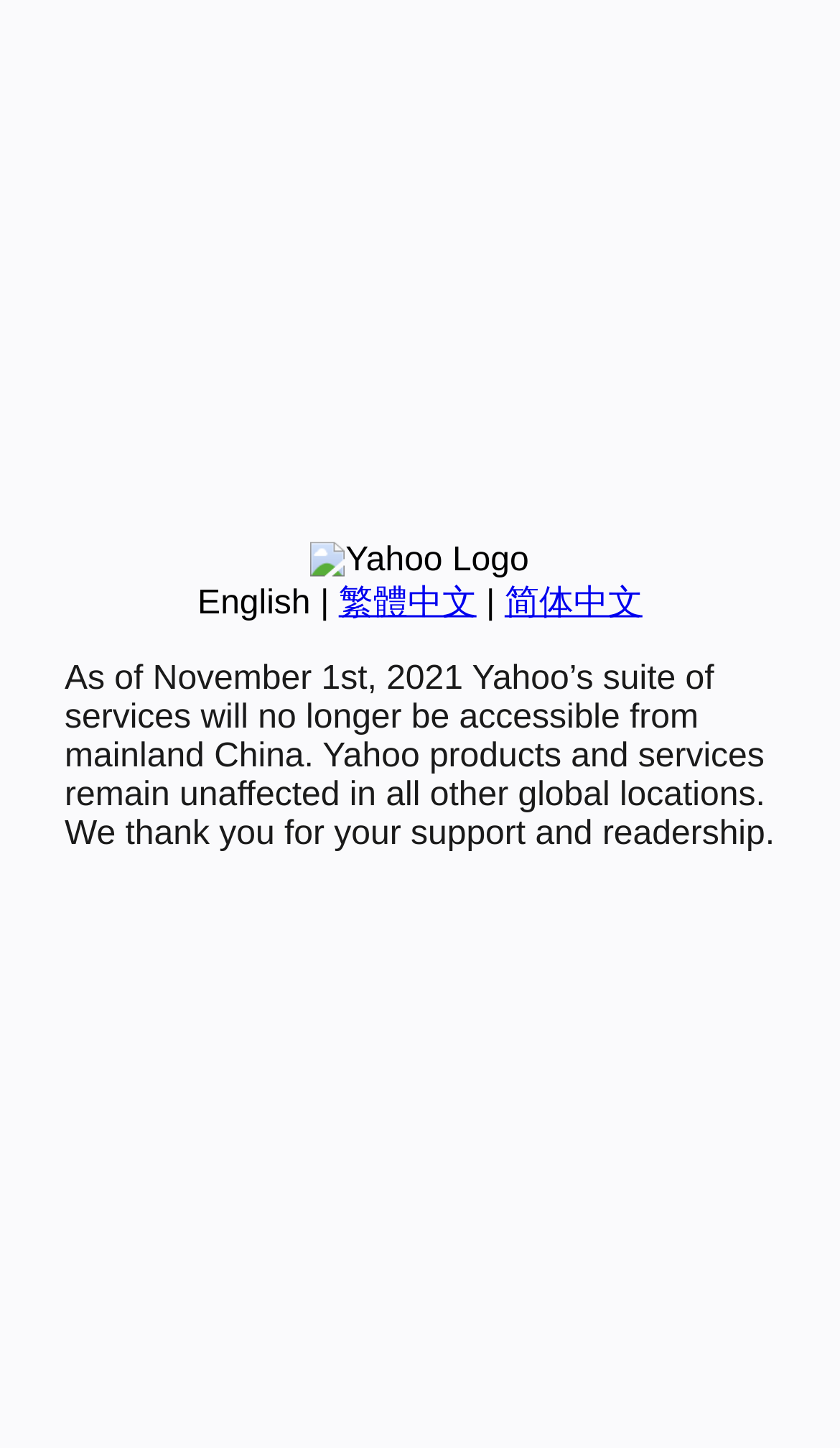Can you find the bounding box coordinates for the UI element given this description: "Main Menu"? Provide the coordinates as four float numbers between 0 and 1: [left, top, right, bottom].

None